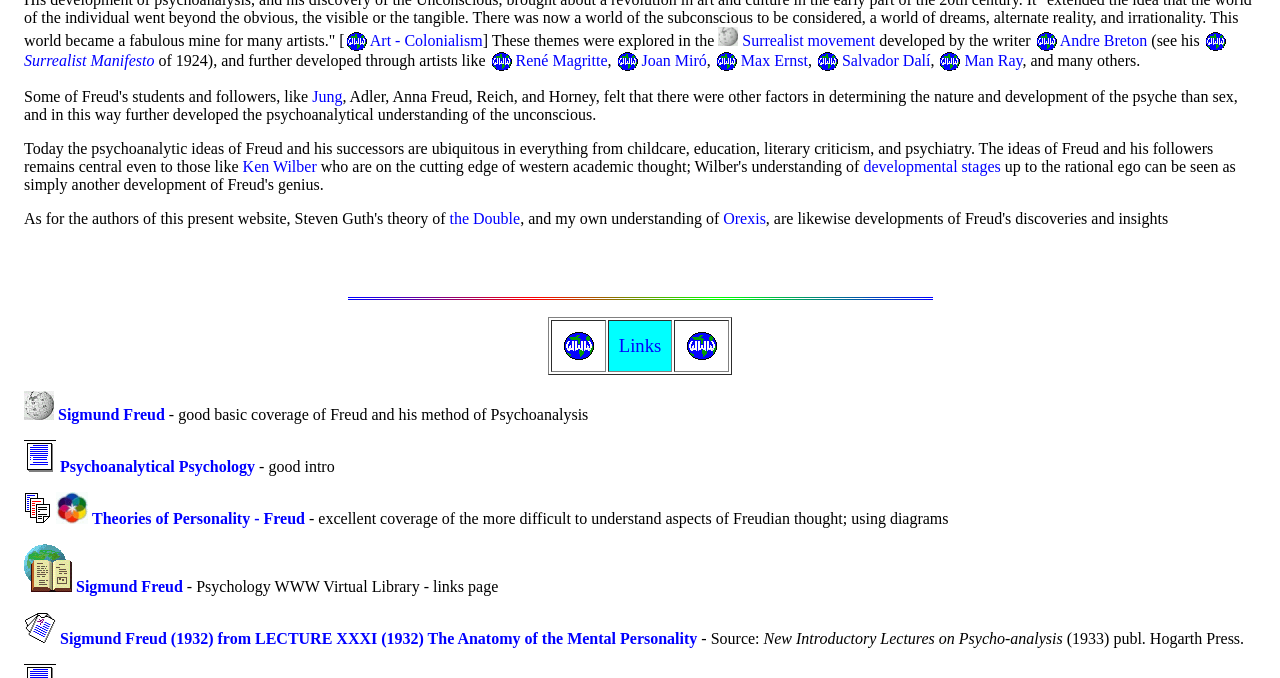Please provide a detailed answer to the question below by examining the image:
What is the theme explored in the Surrealist movement?

The webpage contains a link 'Art - Colonialism' next to the text 'These themes were explored in the', which implies that Colonialism is one of the themes explored in the Surrealist movement.